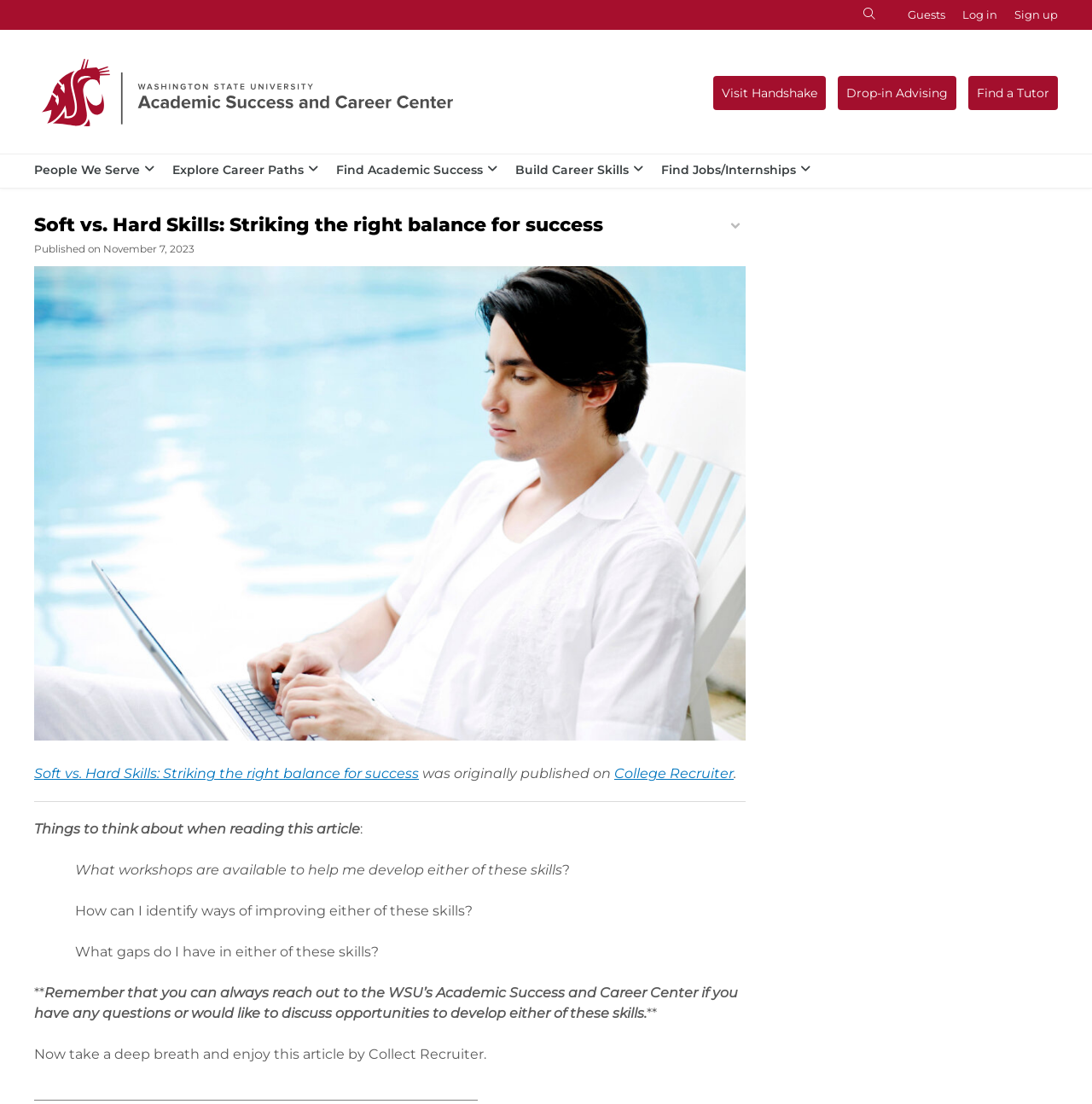Please provide a short answer using a single word or phrase for the question:
What is the purpose of the 'Share Options' button?

To share the article